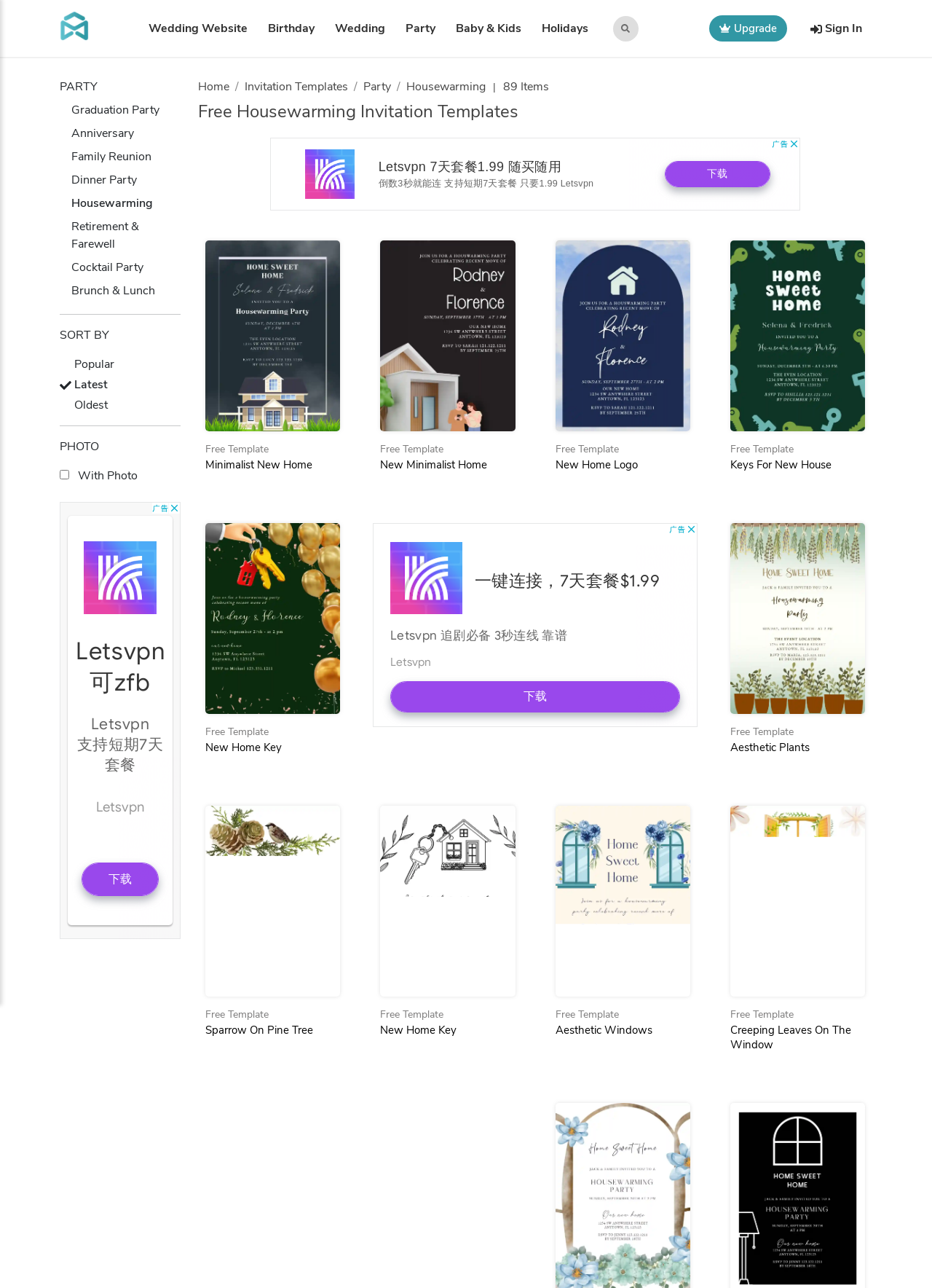Respond with a single word or phrase to the following question:
How many invitation templates are displayed on the webpage?

9